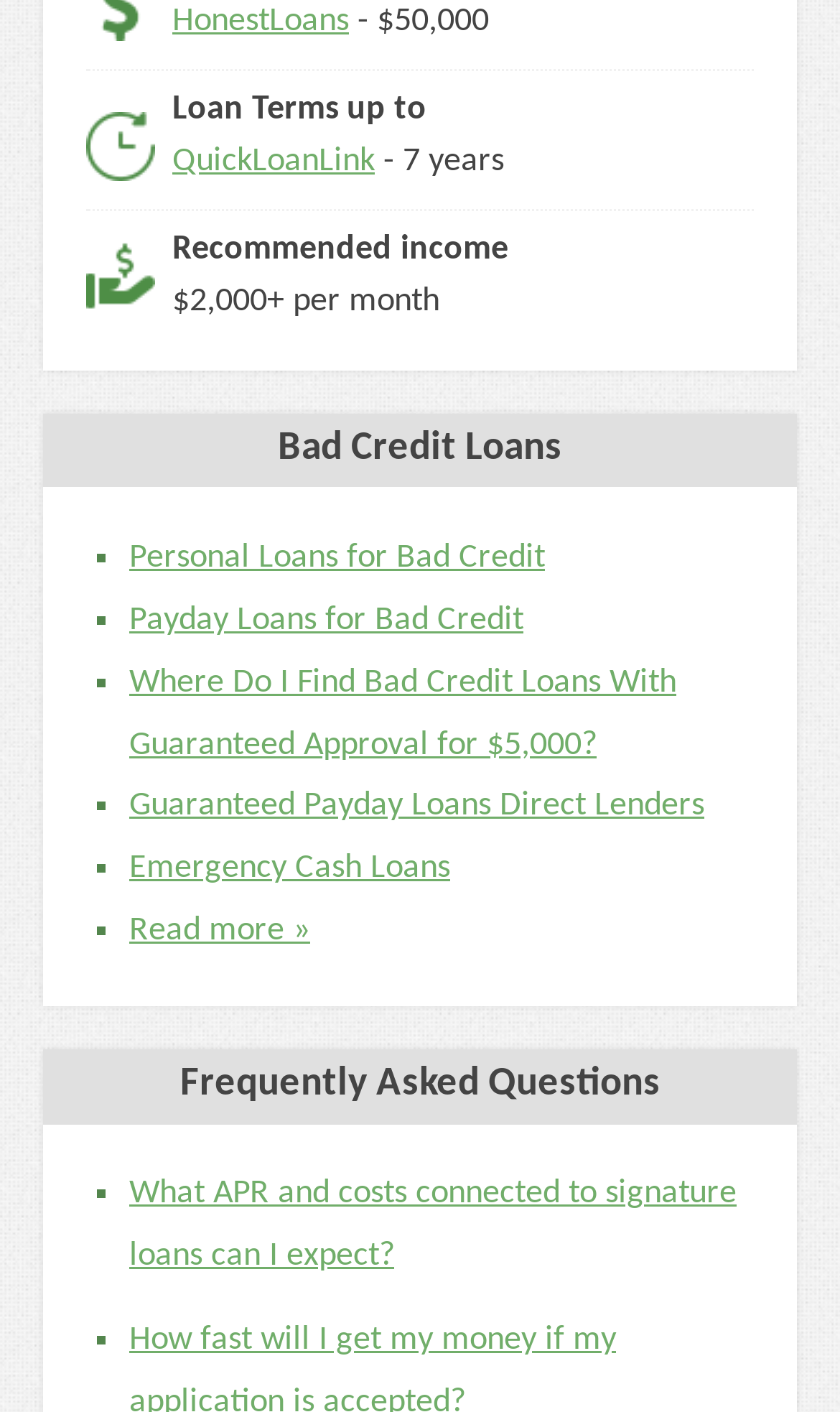Identify the bounding box coordinates of the element to click to follow this instruction: 'Click on the 'What APR and costs connected to signature loans can I expect?' link'. Ensure the coordinates are four float values between 0 and 1, provided as [left, top, right, bottom].

[0.154, 0.834, 0.877, 0.902]